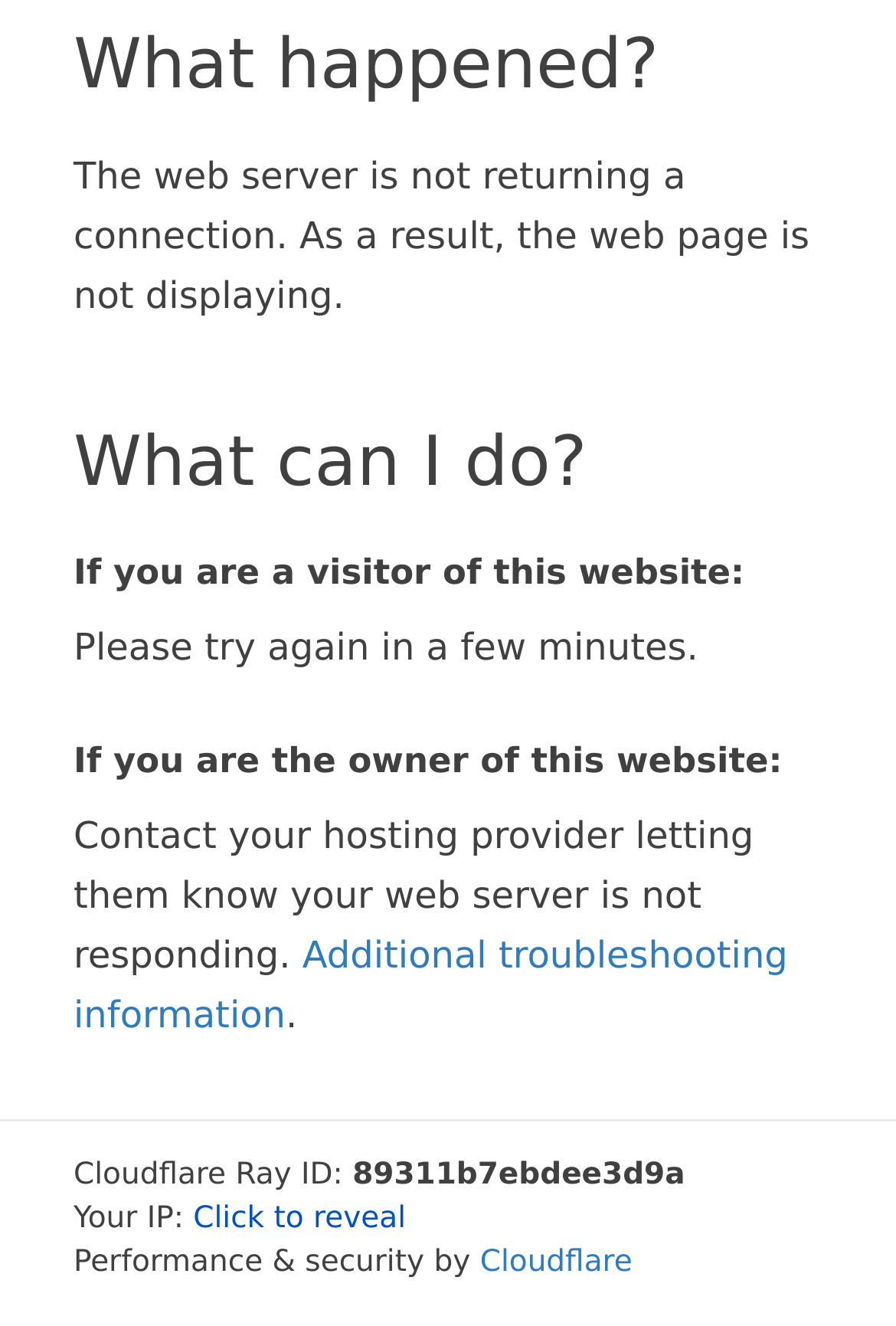Identify the bounding box coordinates for the UI element described as: "Click to reveal". The coordinates should be provided as four floats between 0 and 1: [left, top, right, bottom].

[0.216, 0.907, 0.453, 0.933]